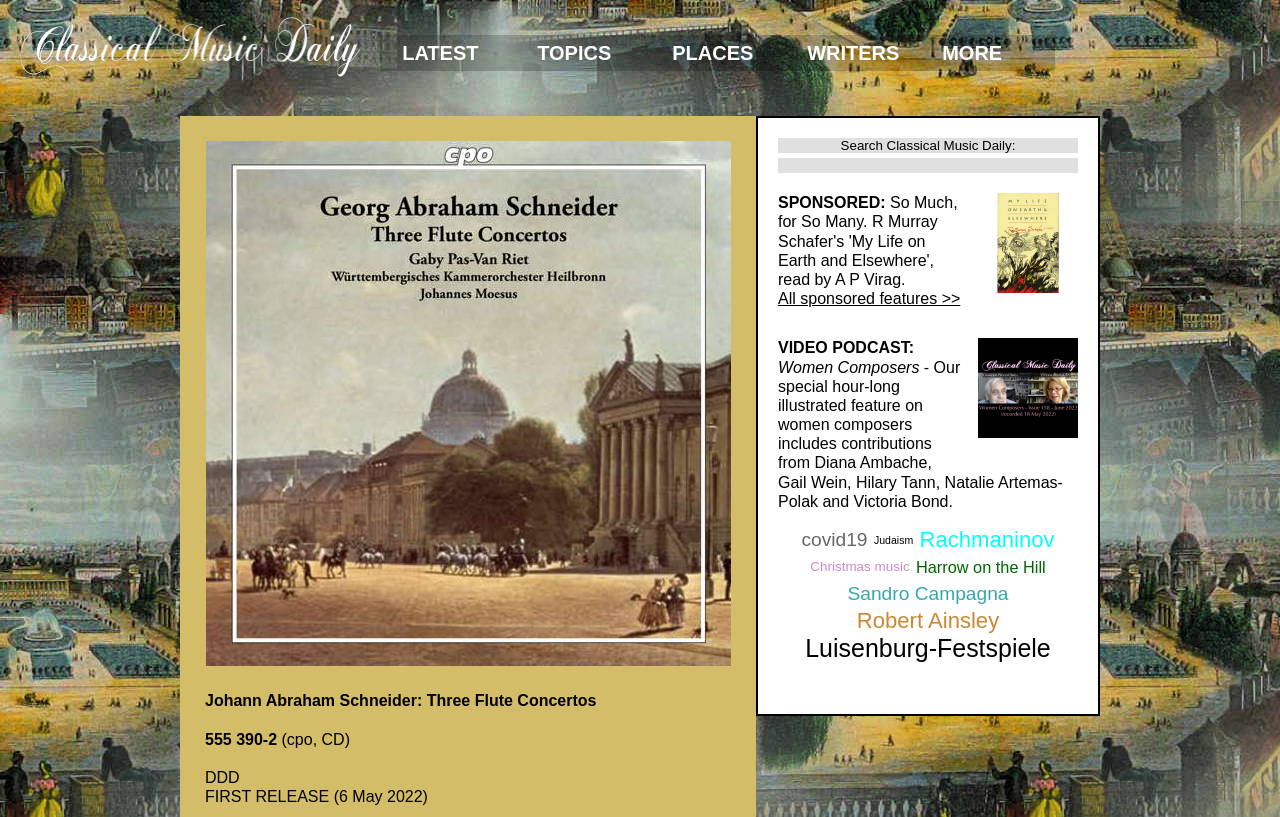Locate the bounding box coordinates of the clickable part needed for the task: "Search for something in the search bar".

[0.608, 0.169, 0.842, 0.188]